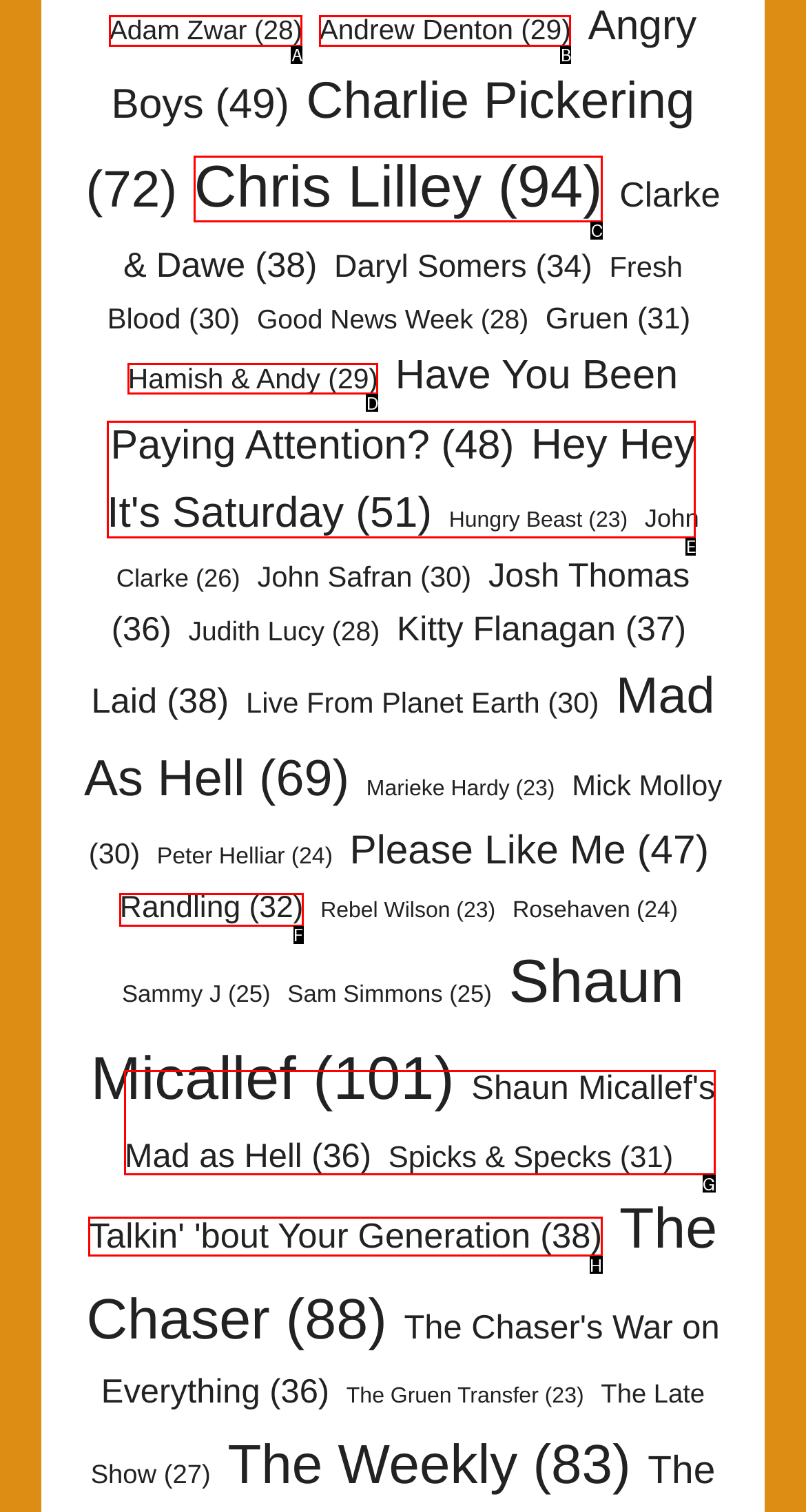Select the HTML element that matches the description: Randling (32)
Respond with the letter of the correct choice from the given options directly.

F